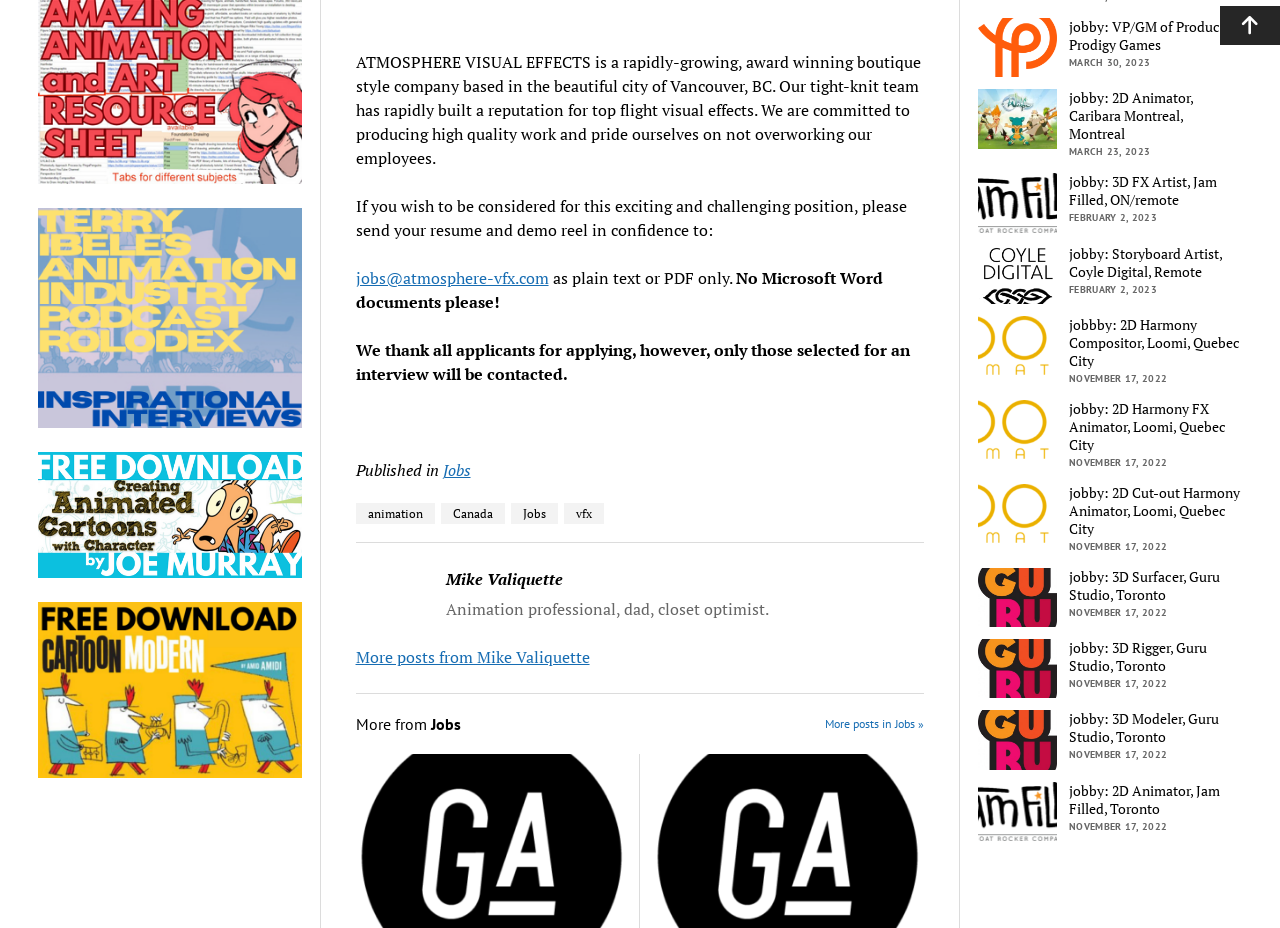Locate the bounding box coordinates of the element I should click to achieve the following instruction: "Scroll to the top".

[0.953, 0.006, 1.0, 0.048]